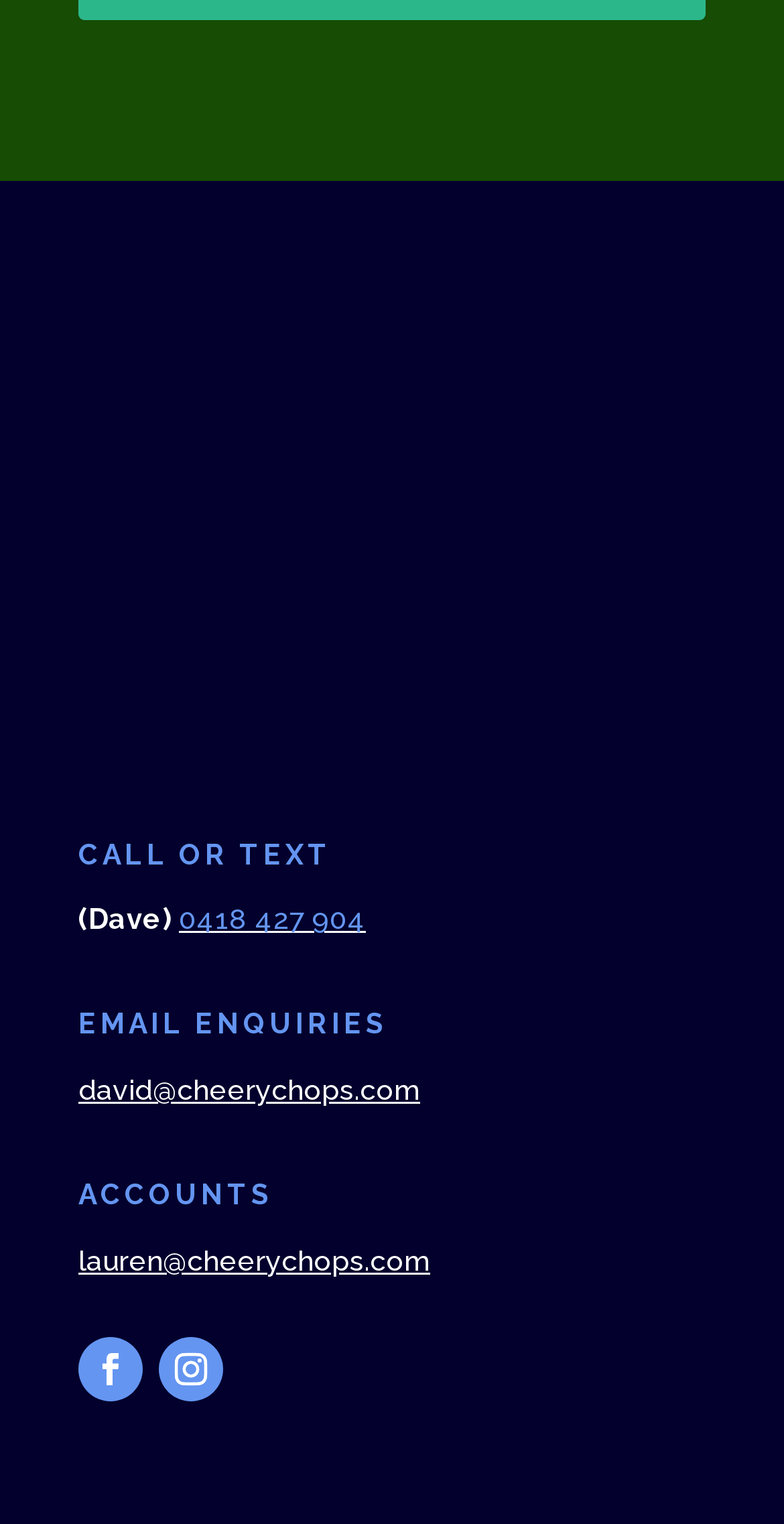How many social media links are present?
Please give a detailed and elaborate answer to the question based on the image.

The social media links are located at the bottom of the webpage and are represented by icons. There are two social media links, which can be identified by their bounding box coordinates and OCR text.